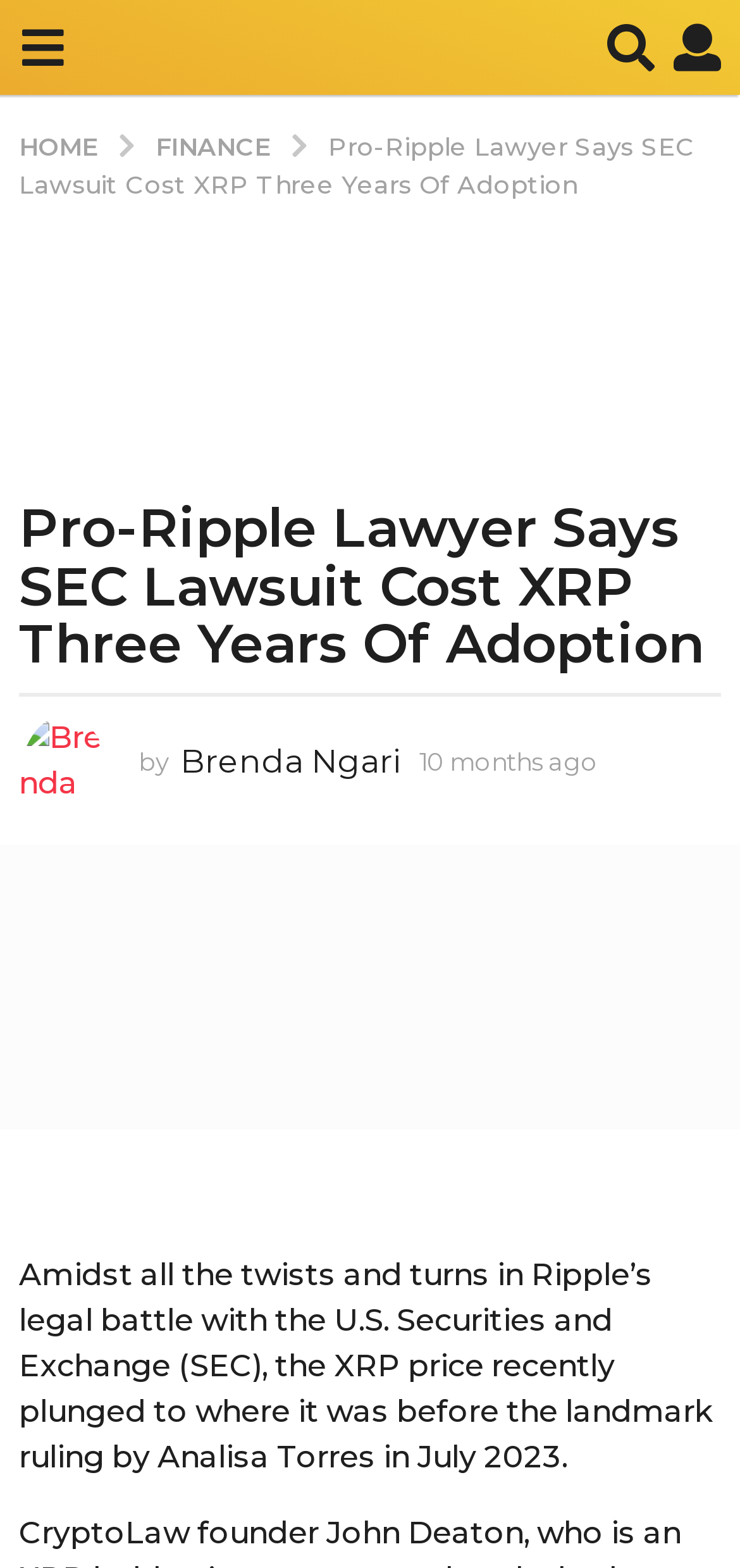Review the image closely and give a comprehensive answer to the question: How long ago was the article published?

I determined the publication time by looking at the time element in the article's metadata. The time element displays the text '10 months ago', which indicates when the article was published.